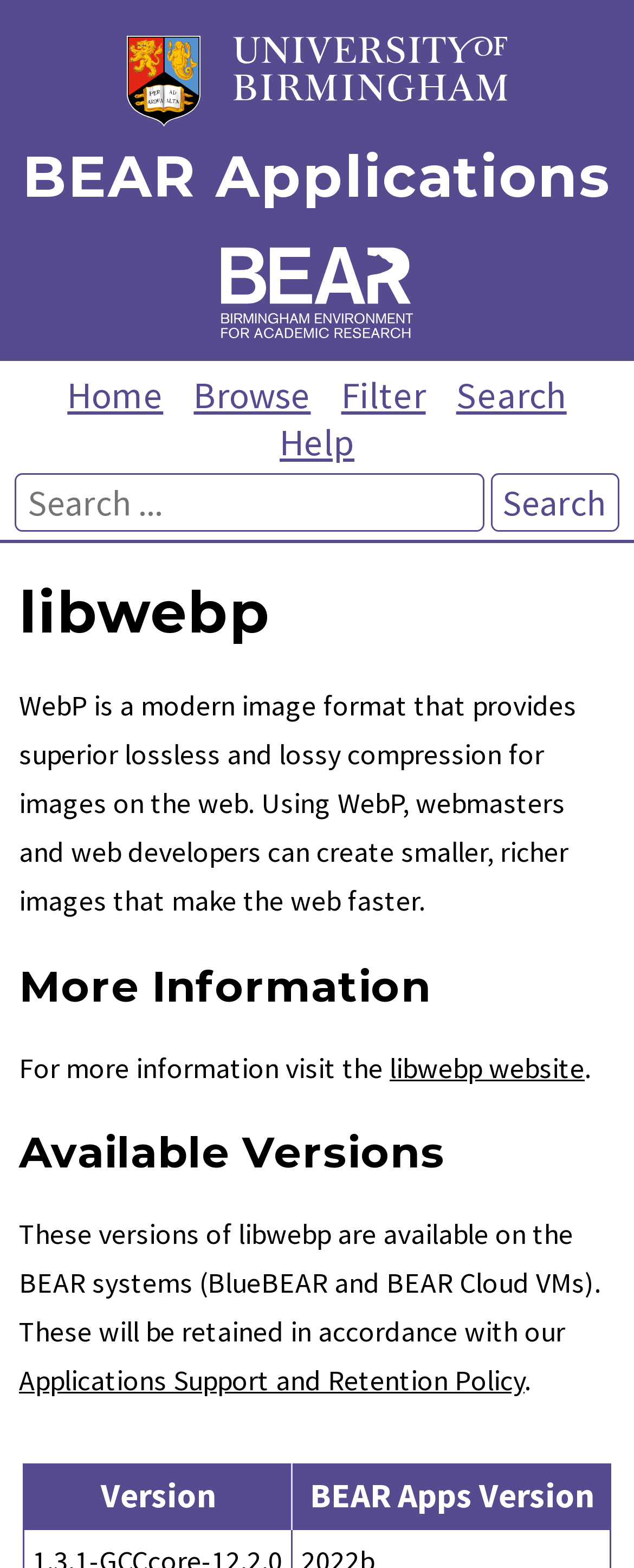Locate the bounding box coordinates of the area to click to fulfill this instruction: "Go to the Applications Support and Retention Policy page". The bounding box should be presented as four float numbers between 0 and 1, in the order [left, top, right, bottom].

[0.03, 0.869, 0.827, 0.892]